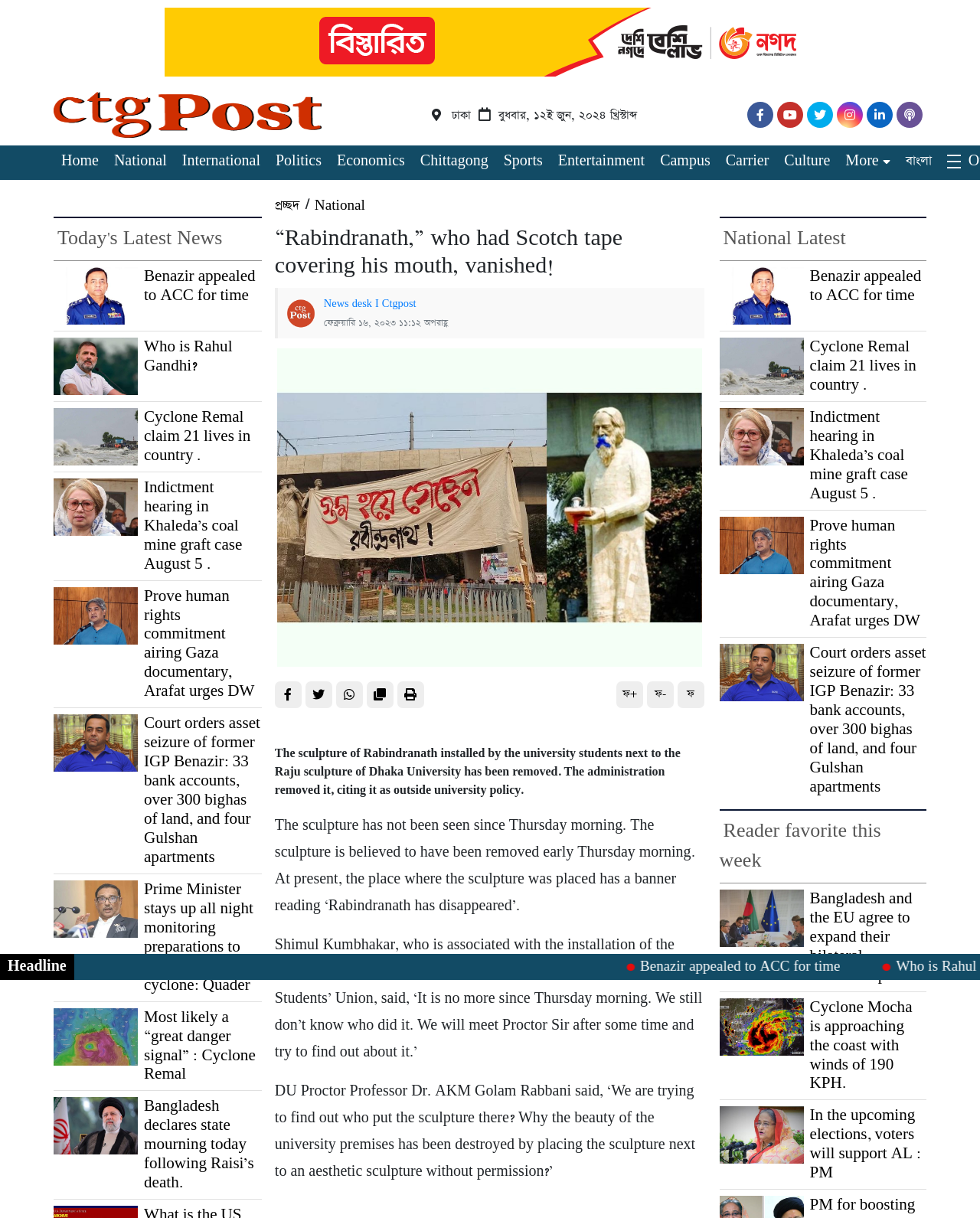Pinpoint the bounding box coordinates of the clickable area needed to execute the instruction: "Click on the 'Home' link". The coordinates should be specified as four float numbers between 0 and 1, i.e., [left, top, right, bottom].

[0.055, 0.123, 0.101, 0.142]